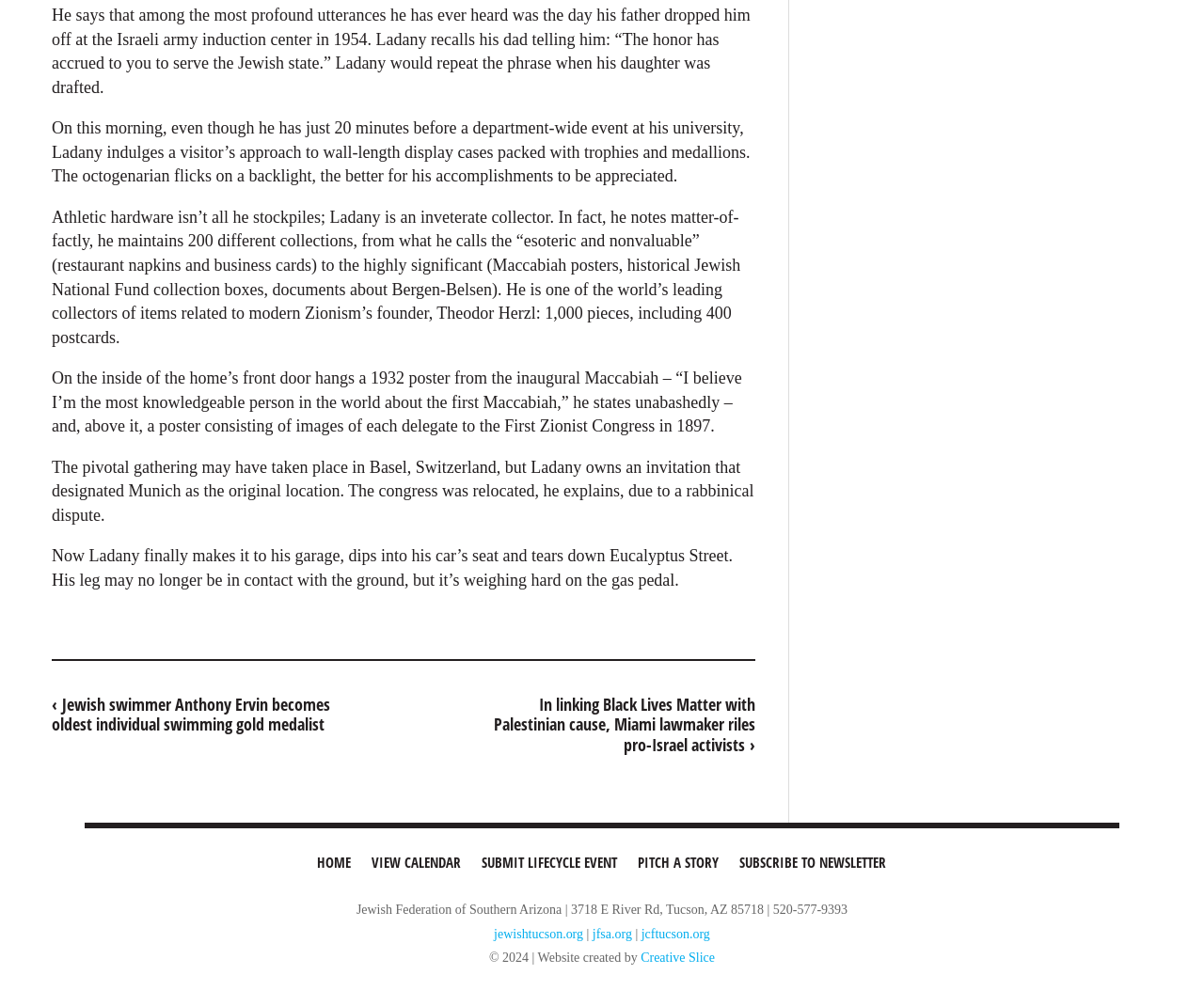Where is the First Zionist Congress originally supposed to take place?
Carefully examine the image and provide a detailed answer to the question.

I found the answer by reading the StaticText element [358] which states that the congress was relocated from Munich to Basel, Switzerland due to a rabbinical dispute.